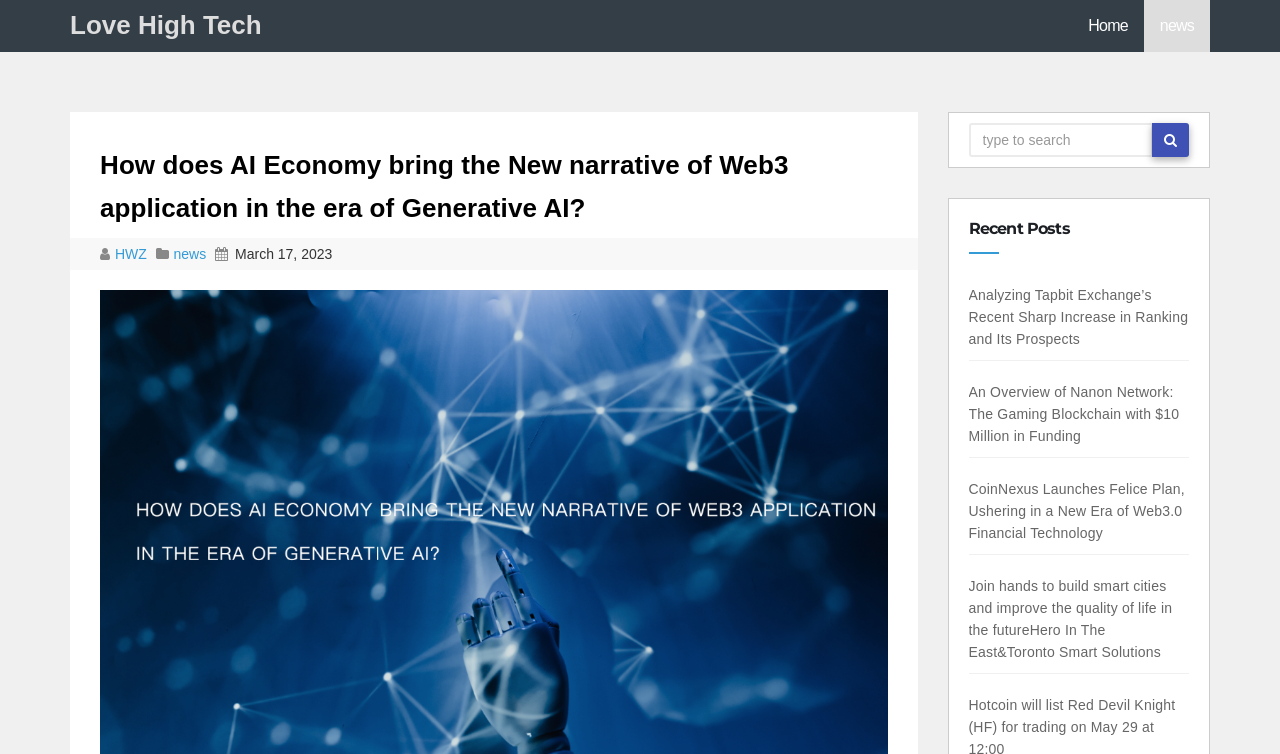Give an in-depth explanation of the webpage layout and content.

The webpage appears to be a blog or news website, with a focus on technology and Web3 applications. At the top left, there is a link to "Love High Tech", which is likely the website's title or logo. To the right of this, there are links to "Home" and "News".

Below the top navigation bar, there is a large heading that reads "How does AI Economy bring the New narrative of Web3 application in the era of Generative AI?", which is likely the title of the main article or blog post. 

On the left side of the page, there are several links, including "HWZ", a blank link, and "News", which are likely categories or tags related to the article. There is also a date, "March 17, 2023", indicating when the article was published.

On the right side of the page, there is a search bar with a placeholder text "type to search" and a search button with a magnifying glass icon. Below this, there is a heading "Recent Posts" followed by a list of four links to other articles, including "Analyzing Tapbit Exchange’s Recent Sharp Increase in Ranking and Its Prospects", "An Overview of Nanon Network: The Gaming Blockchain with $10 Million in Funding", "CoinNexus Launches Felice Plan, Ushering in a New Era of Web3.0 Financial Technology", and "Join hands to build smart cities and improve the quality of life in the futureHero In The East&Toronto Smart Solutions".